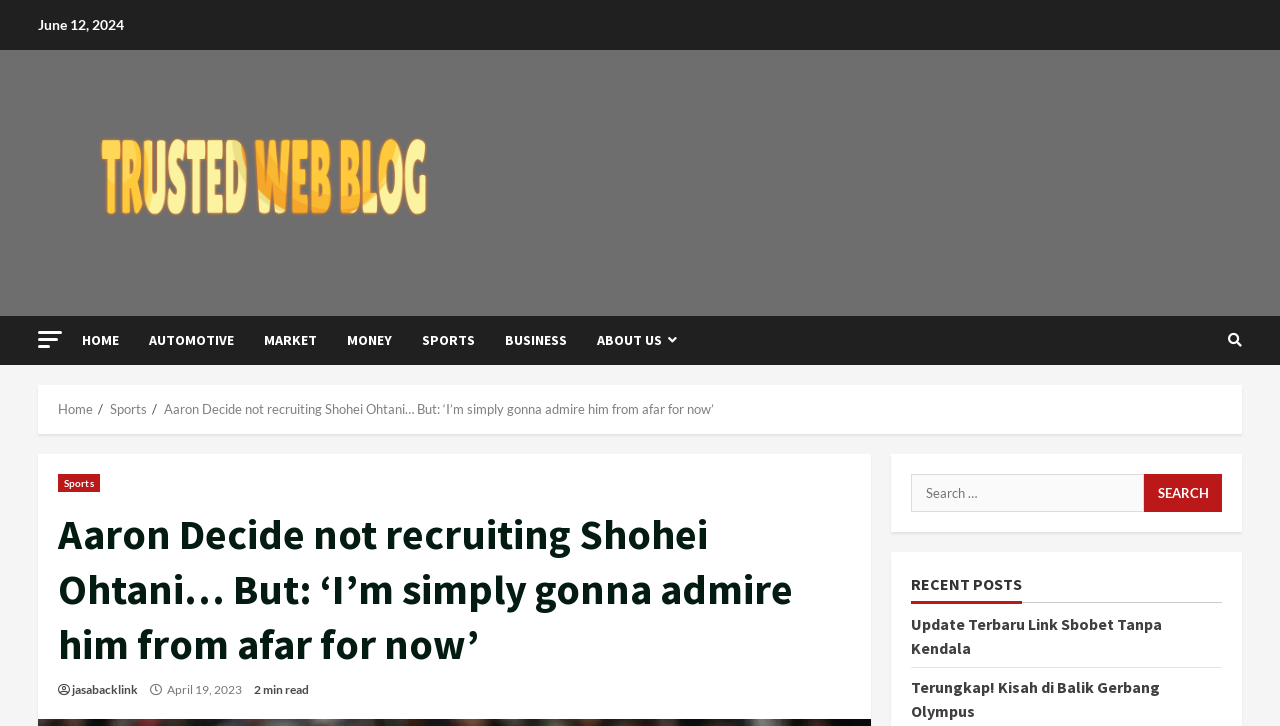Determine the bounding box coordinates of the clickable element to achieve the following action: 'Click on the 'HOME' link'. Provide the coordinates as four float values between 0 and 1, formatted as [left, top, right, bottom].

[0.064, 0.435, 0.105, 0.503]